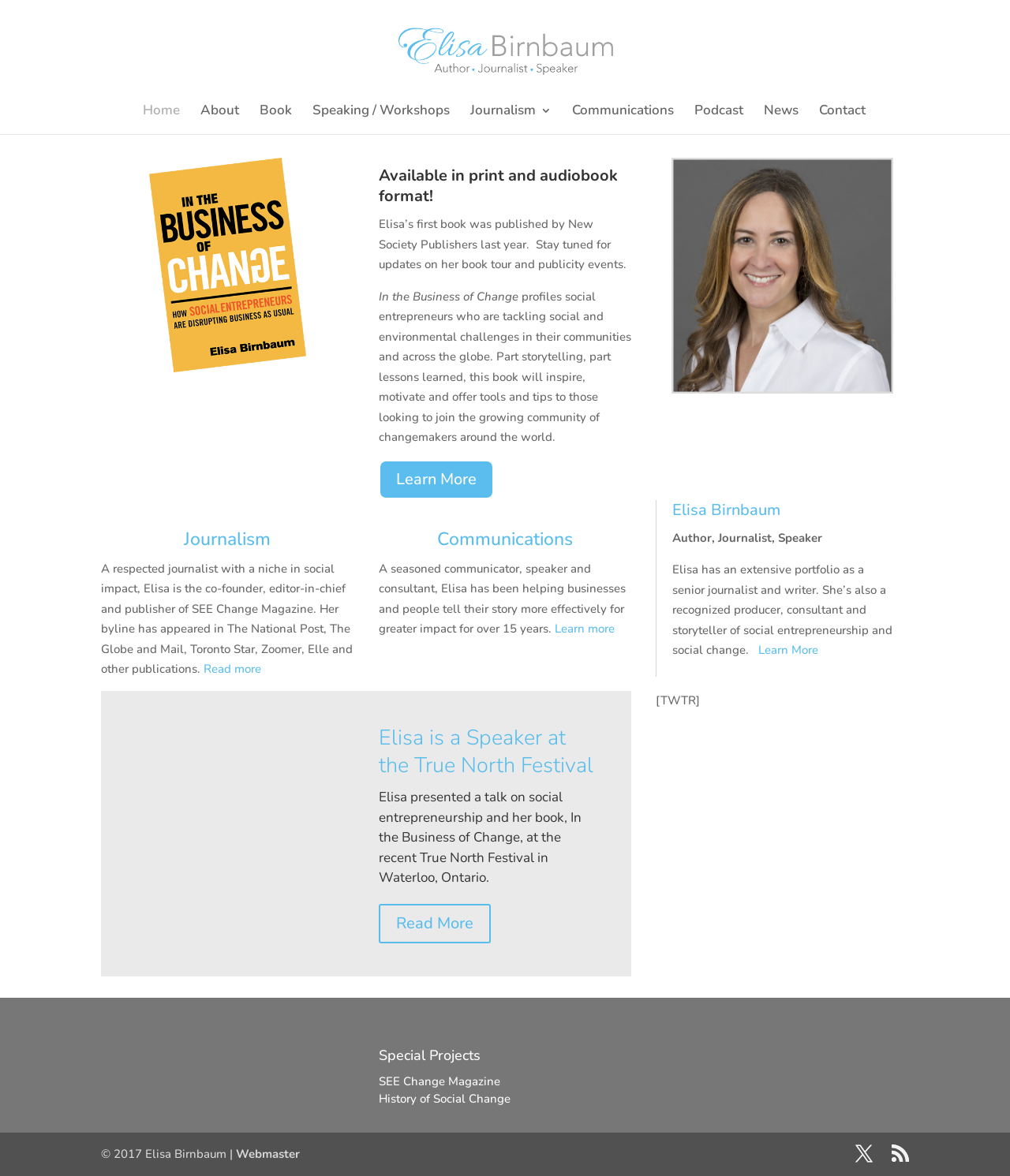Provide the bounding box coordinates of the UI element that matches the description: "Priorities".

None